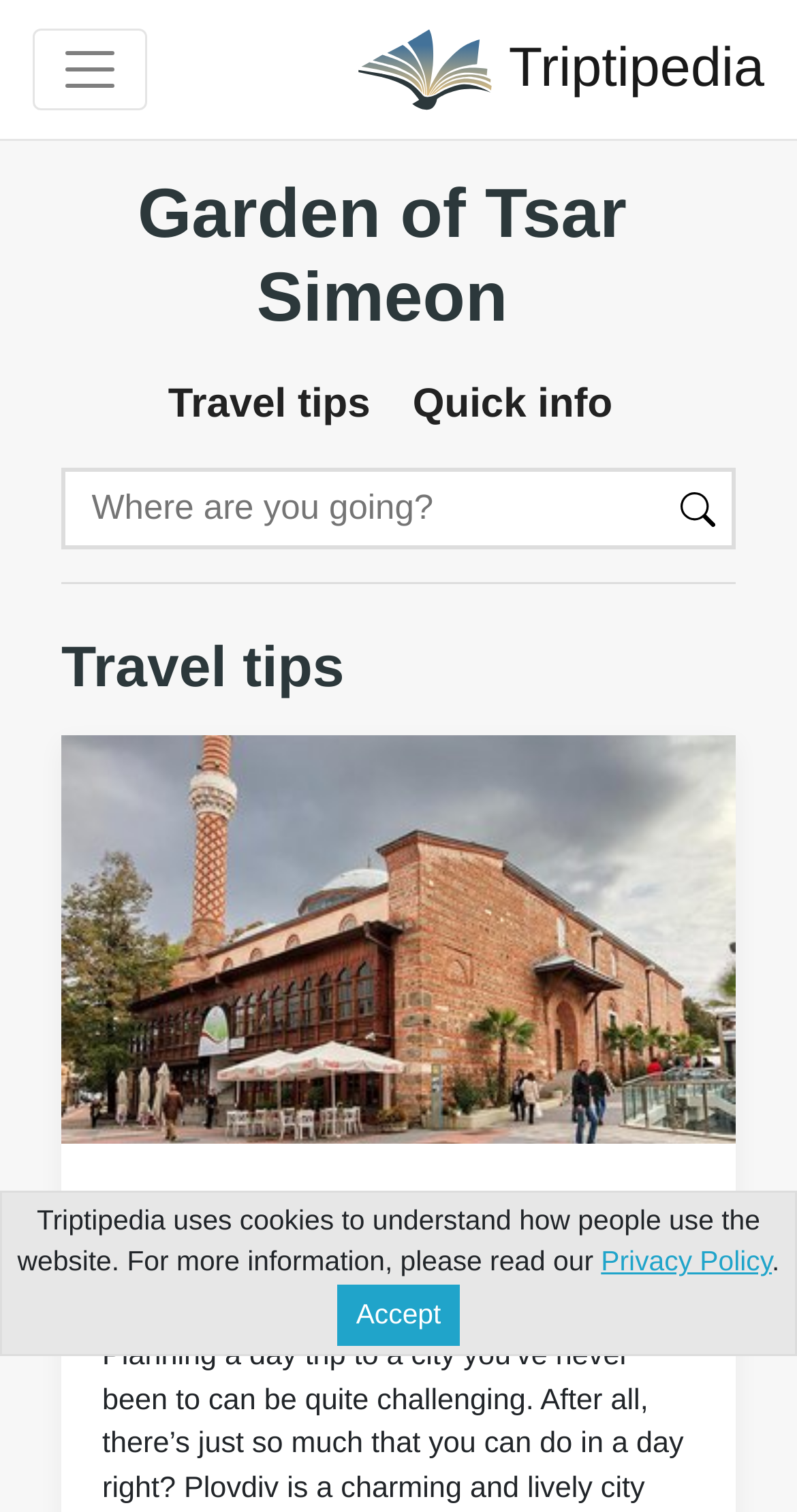For the given element description Design – Build, determine the bounding box coordinates of the UI element. The coordinates should follow the format (top-left x, top-left y, bottom-right x, bottom-right y) and be within the range of 0 to 1.

None